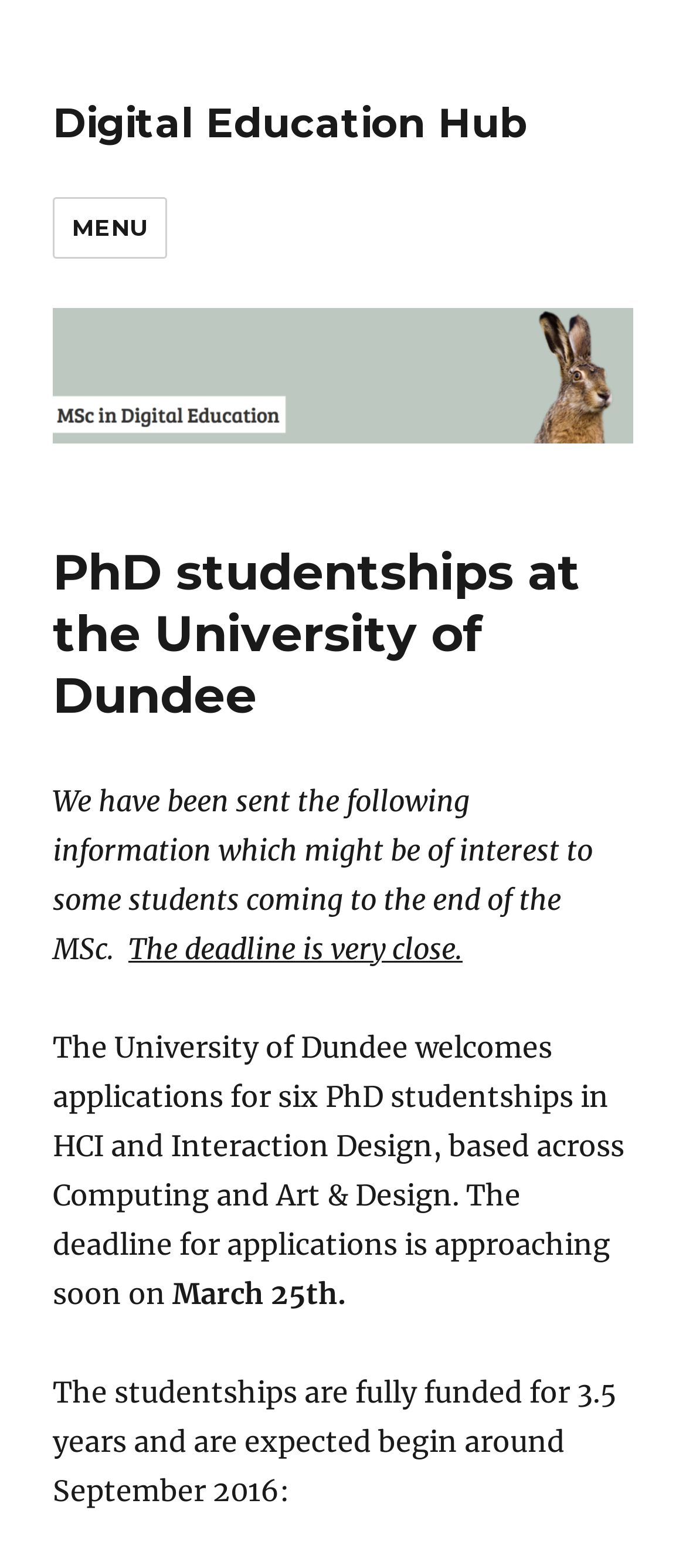Answer the question in a single word or phrase:
What is the field of study for the PhD studentships?

HCI and Interaction Design